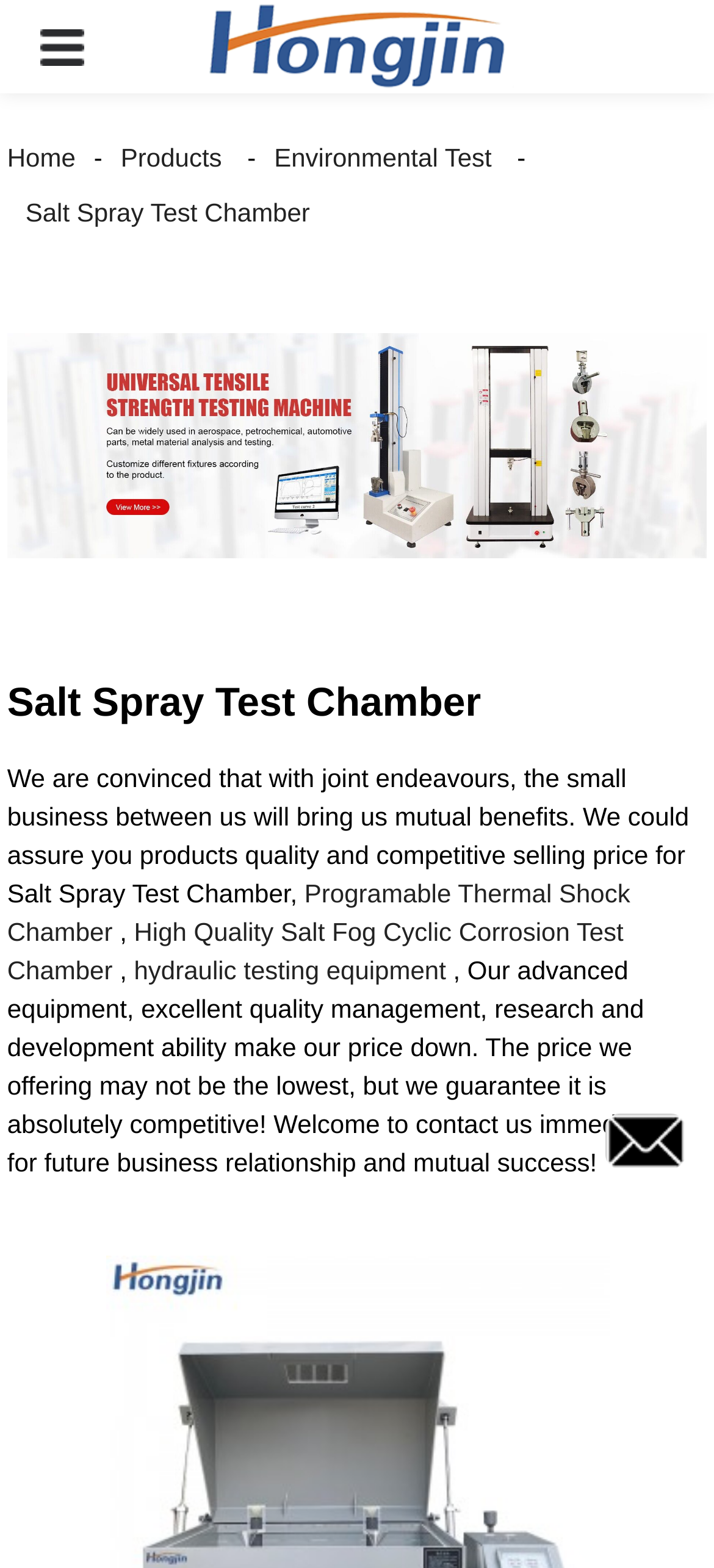Describe the webpage in detail, including text, images, and layout.

The webpage is about Salt Spray Test Chamber manufacturers, factories, and suppliers from China. At the top, there is a logo image and a button on the left side, and a link on the right side. Below the logo, there is a navigation menu with links to "Home", "Products", "Environmental Test", and "Salt Spray Test Chamber".

On the main content area, there is a banner image with a link, and a carousel with navigation buttons to move to the previous or next item. The main heading "Salt Spray Test Chamber" is followed by a paragraph of text describing the company's commitment to quality and competitive pricing.

Below the heading, there are links to related products, including "Programable Thermal Shock Chamber", "High Quality Salt Fog Cyclic Corrosion Test Chamber", and "hydraulic testing equipment", separated by commas. The page also features a block of text highlighting the company's advanced equipment, quality management, and research and development abilities, which enable them to offer competitive pricing.